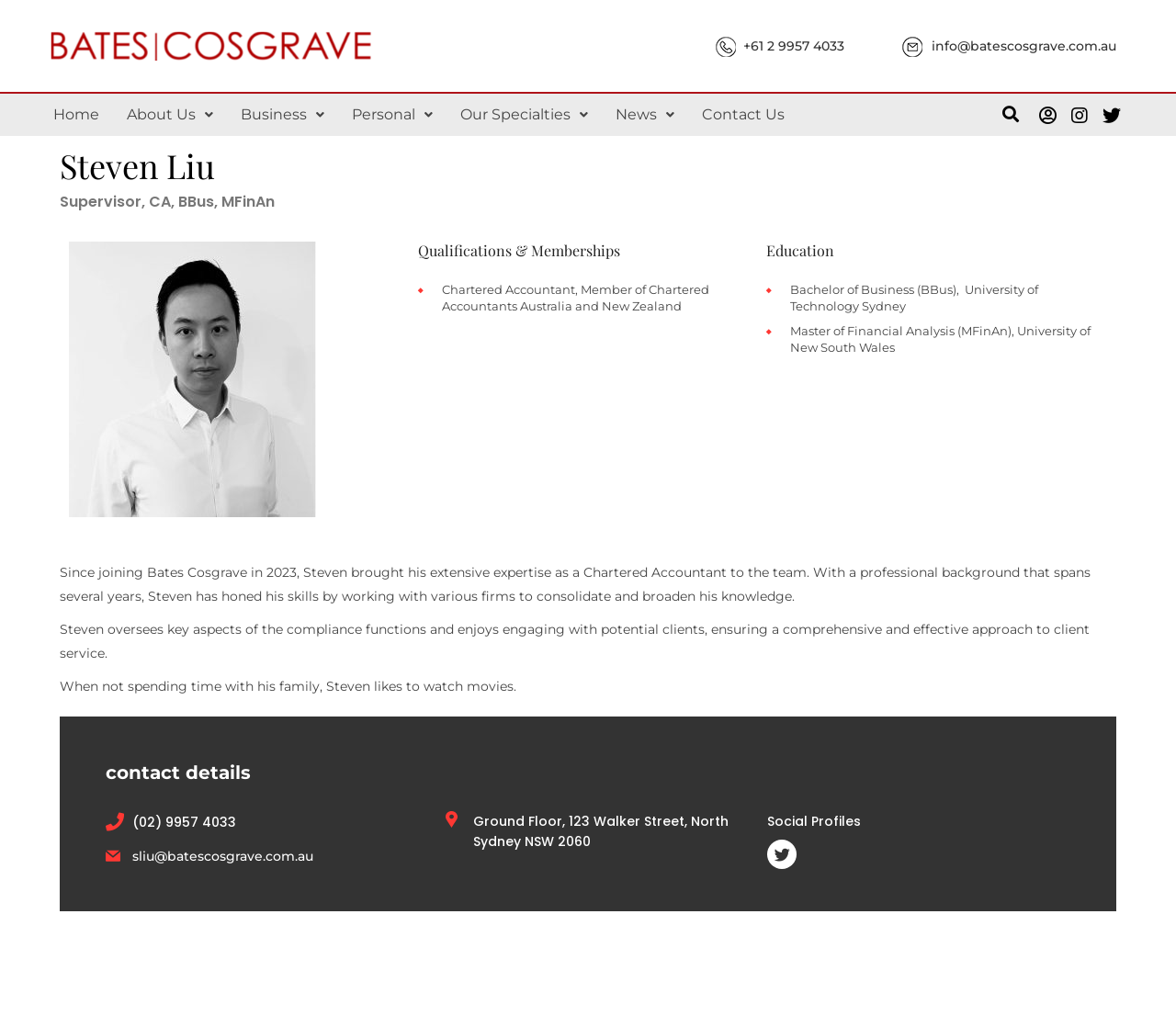From the webpage screenshot, identify the region described by Home. Provide the bounding box coordinates as (top-left x, top-left y, bottom-right x, bottom-right y), with each value being a floating point number between 0 and 1.

[0.034, 0.091, 0.096, 0.132]